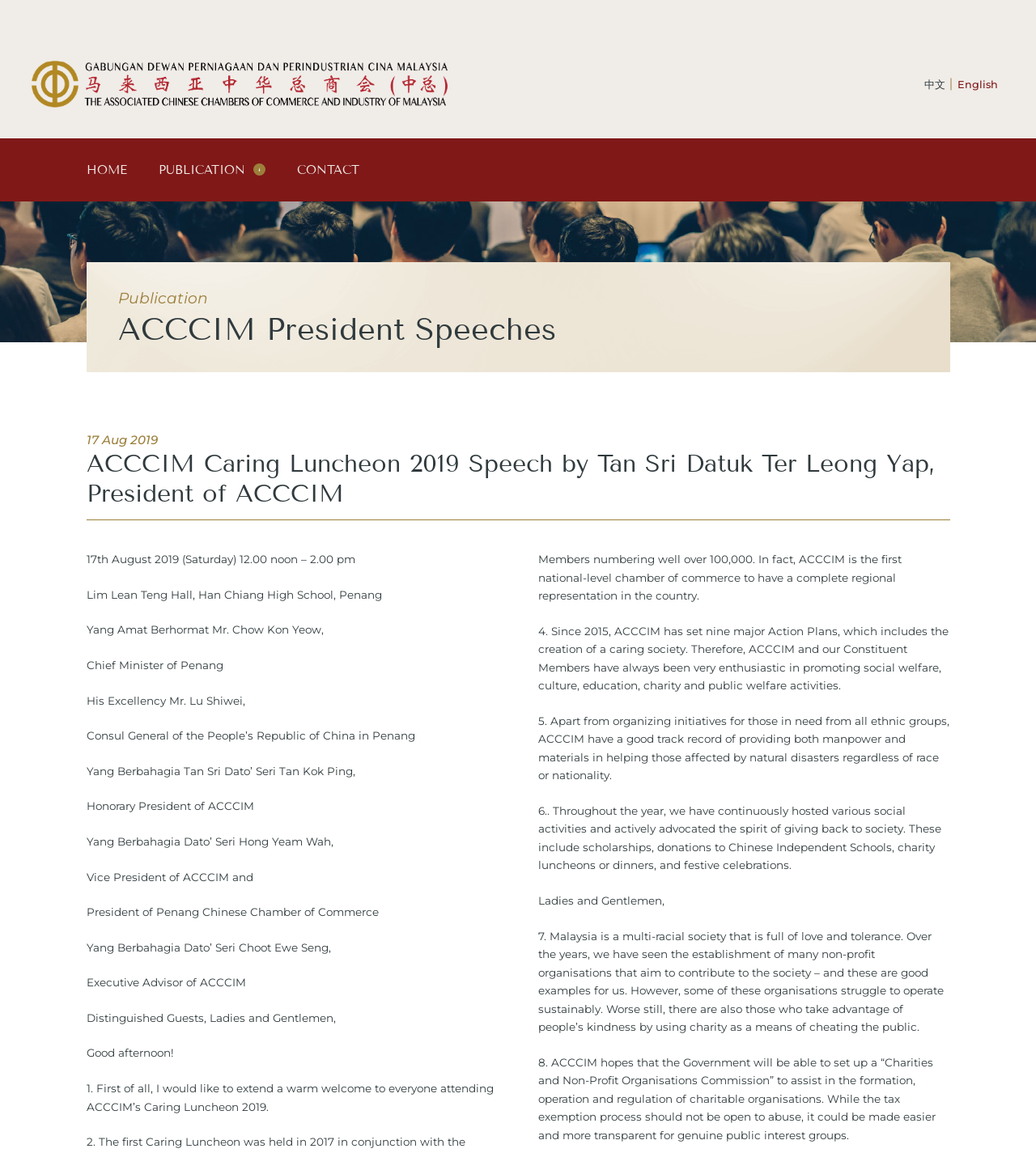Please provide a one-word or short phrase answer to the question:
What is the location of the Lim Lean Teng Hall?

Han Chiang High School, Penang